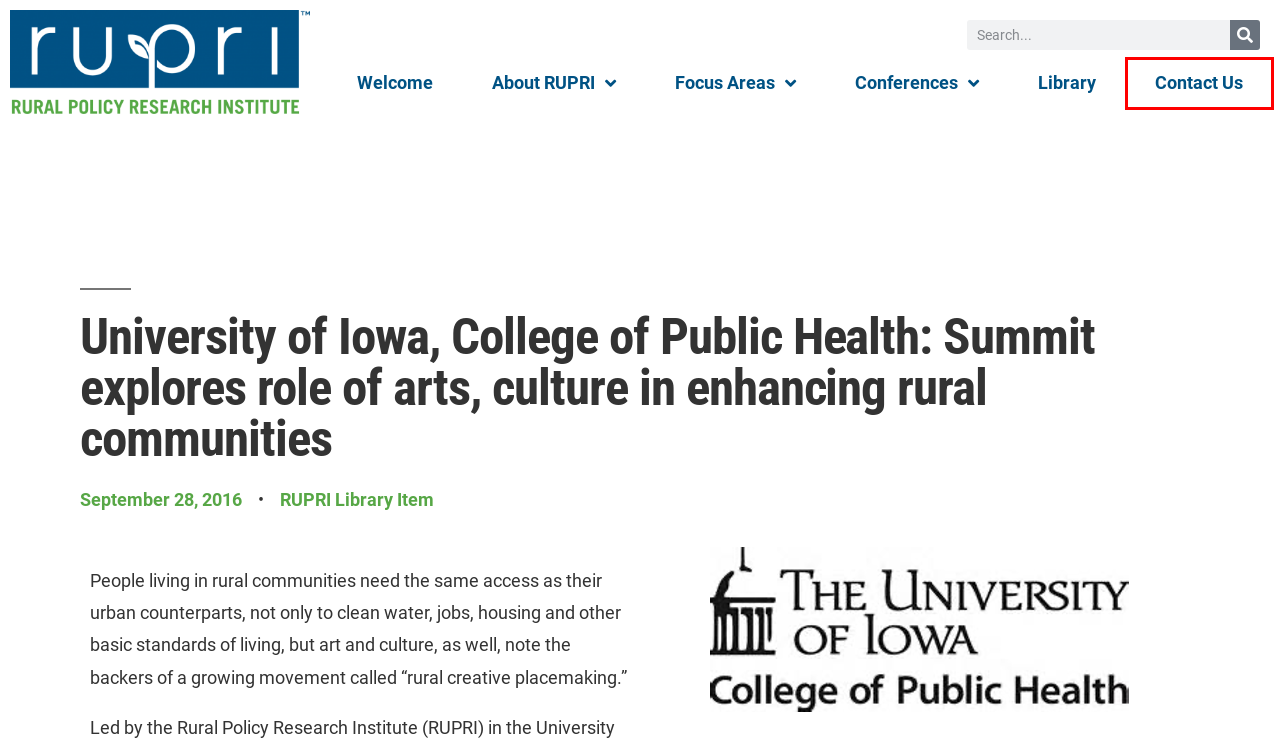You have a screenshot of a webpage with a red rectangle bounding box around an element. Identify the best matching webpage description for the new page that appears after clicking the element in the bounding box. The descriptions are:
A. Contact Us - Rural Policy Research Institute
B. Welcome - Rural Policy Research Institute
C. Conferences - Rural Policy Research Institute
D. Library - Rural Policy Research Institute
E. National Policy Archives - Rural Policy Research Institute
F. Focus Areas - Rural Policy Research Institute
G. September 28, 2016 - Rural Policy Research Institute
H. About RUPRI - Rural Policy Research Institute

A